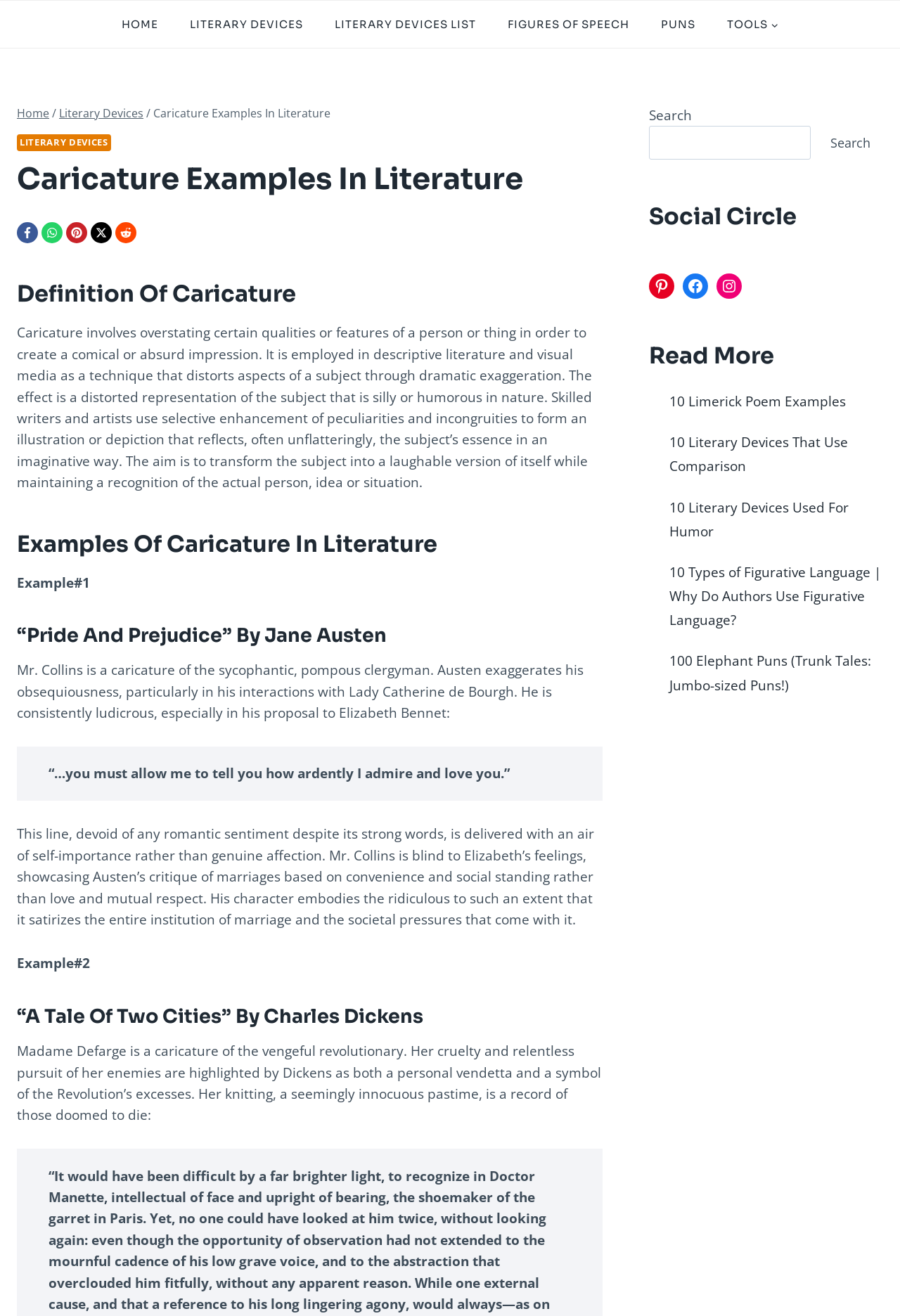Highlight the bounding box coordinates of the region I should click on to meet the following instruction: "Check out the '10 Limerick Poem Examples'".

[0.743, 0.298, 0.939, 0.312]